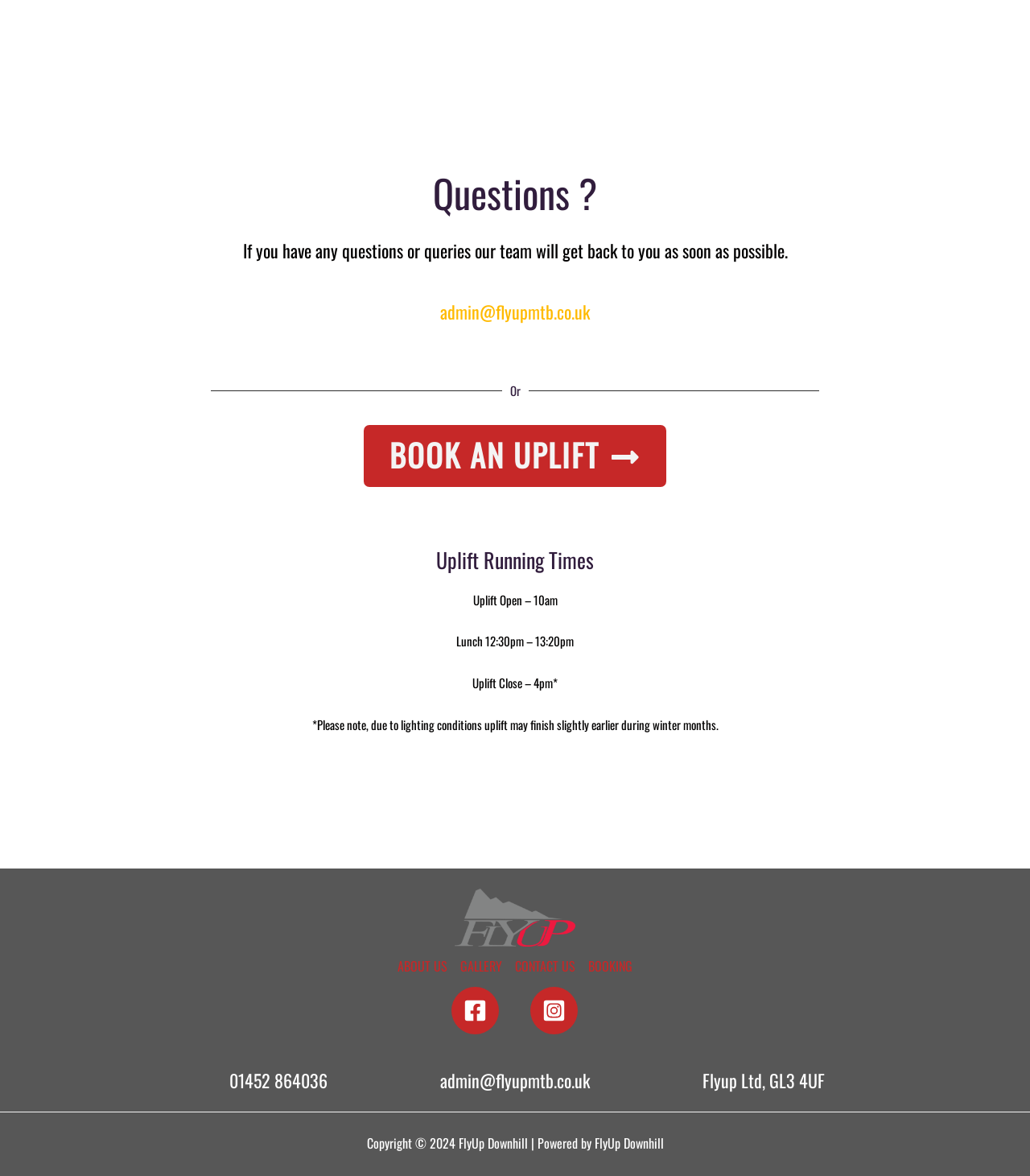Determine the bounding box coordinates of the clickable element necessary to fulfill the instruction: "Contact us through phone number 01452 864036". Provide the coordinates as four float numbers within the 0 to 1 range, i.e., [left, top, right, bottom].

[0.031, 0.907, 0.318, 0.93]